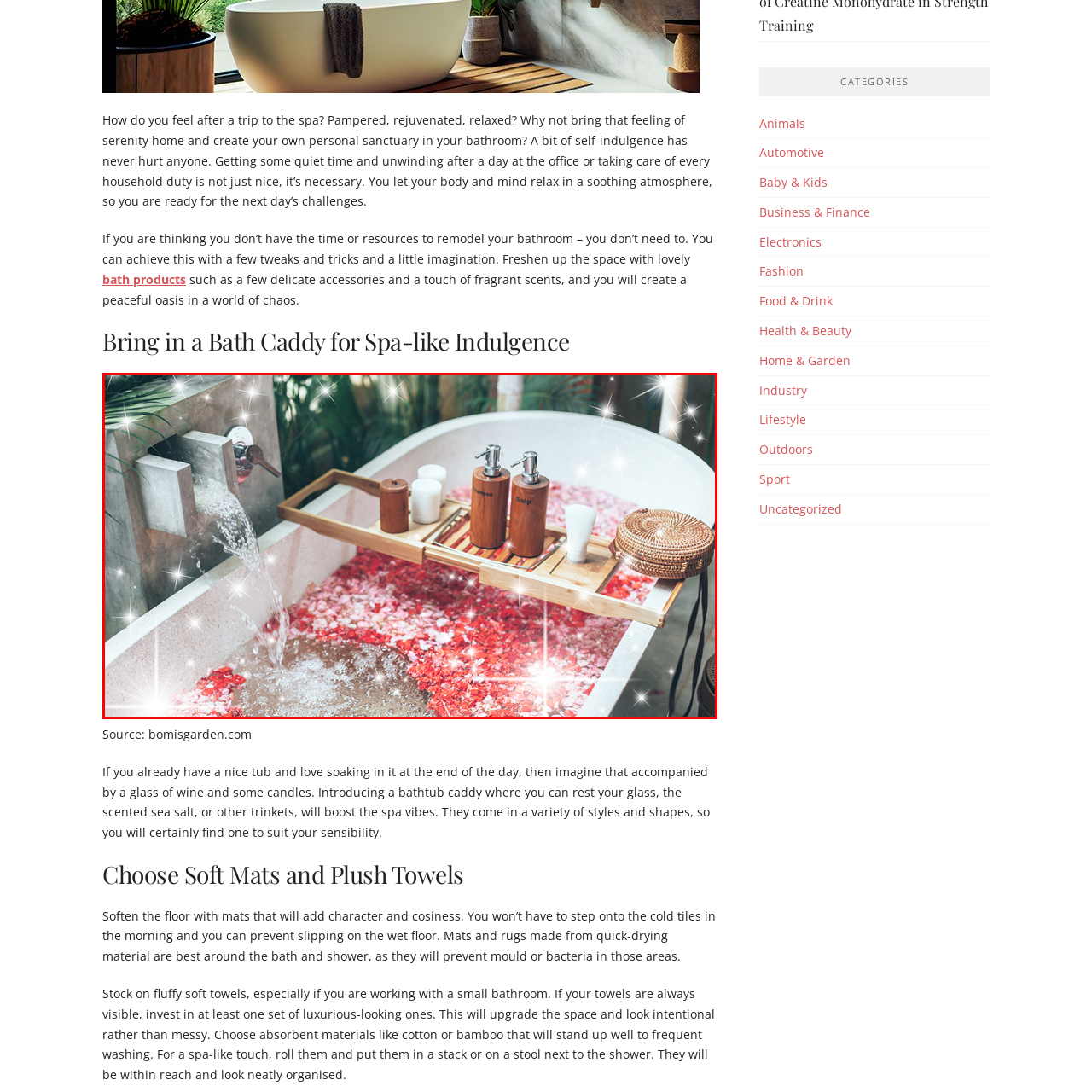Craft an in-depth description of the visual elements captured within the red box.

The image captures a serene spa-like atmosphere, showcasing a luxurious bathtub filled with calming water and scattered with vibrant rose petals. An elegantly designed bamboo bath caddy extends over the tub, holding essential items like soap dispensers and decorative containers, creating a peaceful and organized space. To the left, water gently flows from a stylish faucet, enhancing the tranquil ambiance. Bright sunlight highlights the gentle ripples in the water, while sparkling overlays add a touch of magic to this personal oasis, perfect for unwinding and indulgence after a long day. This setup invites viewers to envision their own bathroom retreat, encouraging self-care and relaxation at home.